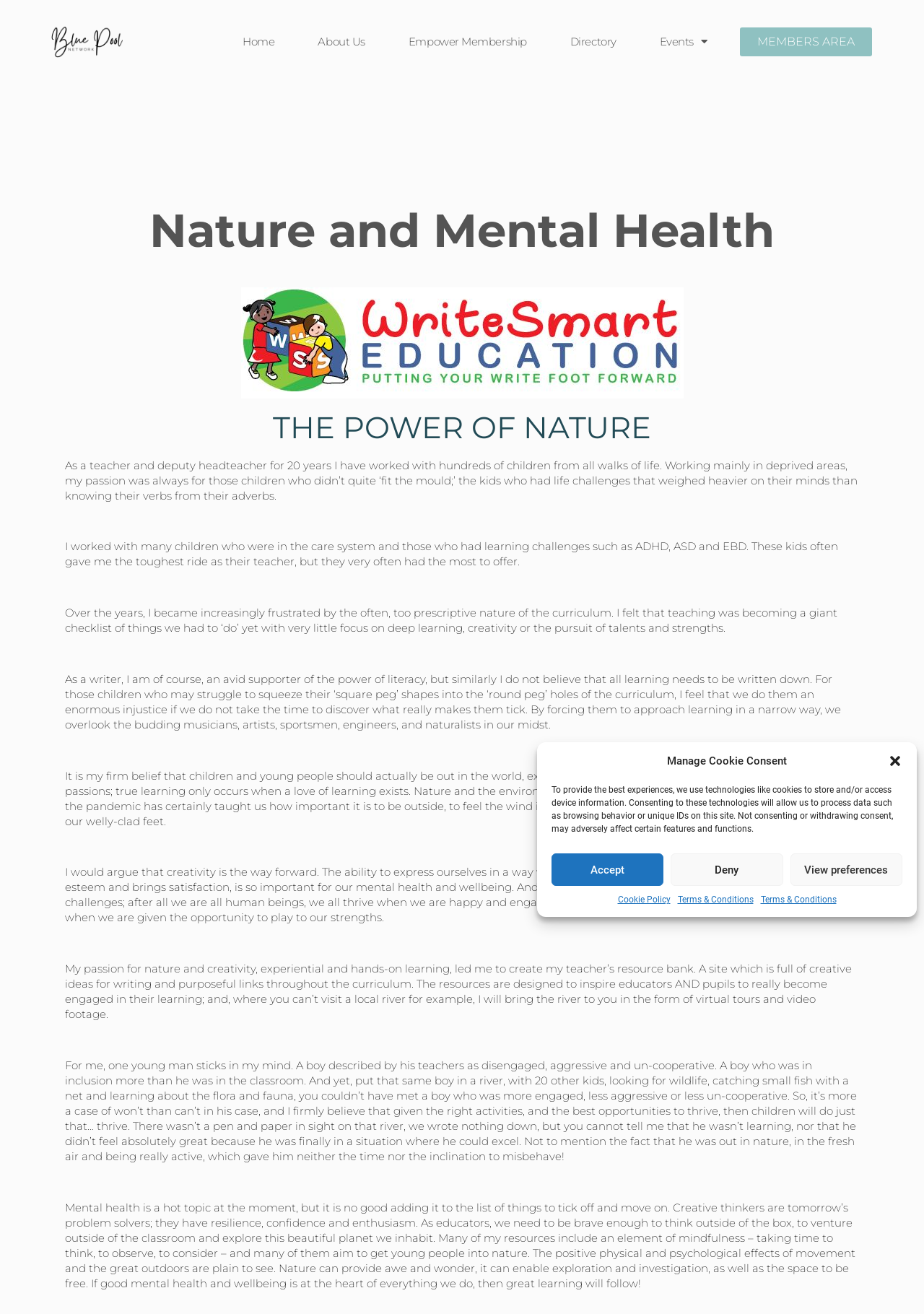Generate a thorough caption detailing the webpage content.

The webpage is about Nature and Mental Health, specifically focusing on the importance of nature and creativity in promoting mental wellbeing, particularly in children. At the top of the page, there is a dialog box for managing cookie consent, which includes buttons to accept, deny, or view preferences, as well as links to the cookie policy and terms and conditions.

Below the dialog box, there is a navigation menu with links to different sections of the website, including Home, About Us, Empower Membership, Directory, Events, and Members Area.

The main content of the page is divided into two sections. The first section has a heading "Nature and Mental Health" and features a personal story from a teacher who has worked with children from deprived areas and those with learning challenges. The story highlights the importance of creativity, experiential learning, and nature in promoting mental wellbeing and self-esteem in children.

The second section has a heading "THE POWER OF NATURE" and continues the story, emphasizing the need for children to explore, investigate, and follow their passions in nature. The text also discusses the importance of creativity, mindfulness, and movement in promoting good mental health and wellbeing.

Throughout the page, there are no images, but the text is well-structured and easy to follow, with clear headings and paragraphs that flow logically. The overall tone is informative, passionate, and encouraging, with a focus on promoting a holistic approach to education and mental health.